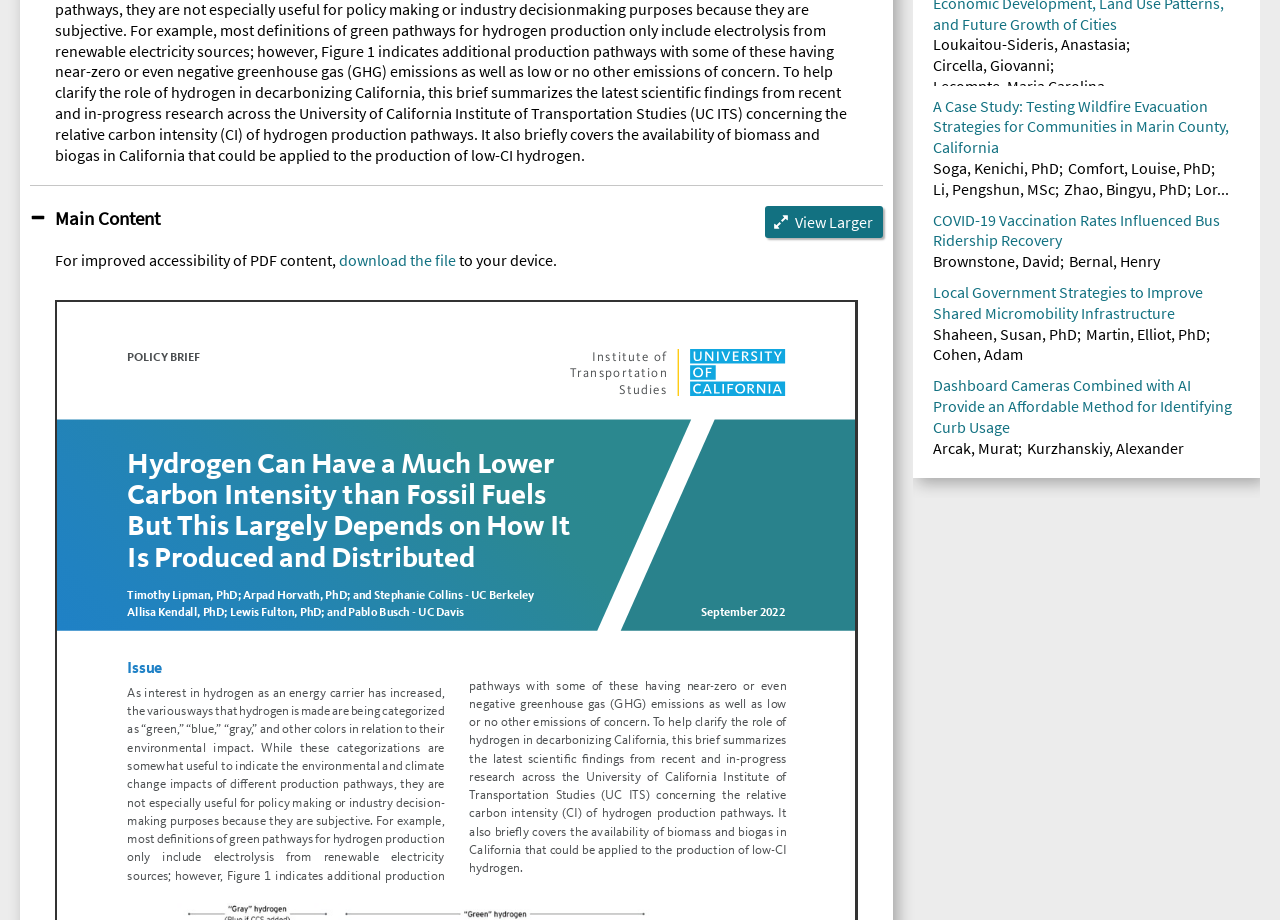Identify the bounding box for the element characterized by the following description: "Bernal, Henry".

[0.835, 0.273, 0.906, 0.295]